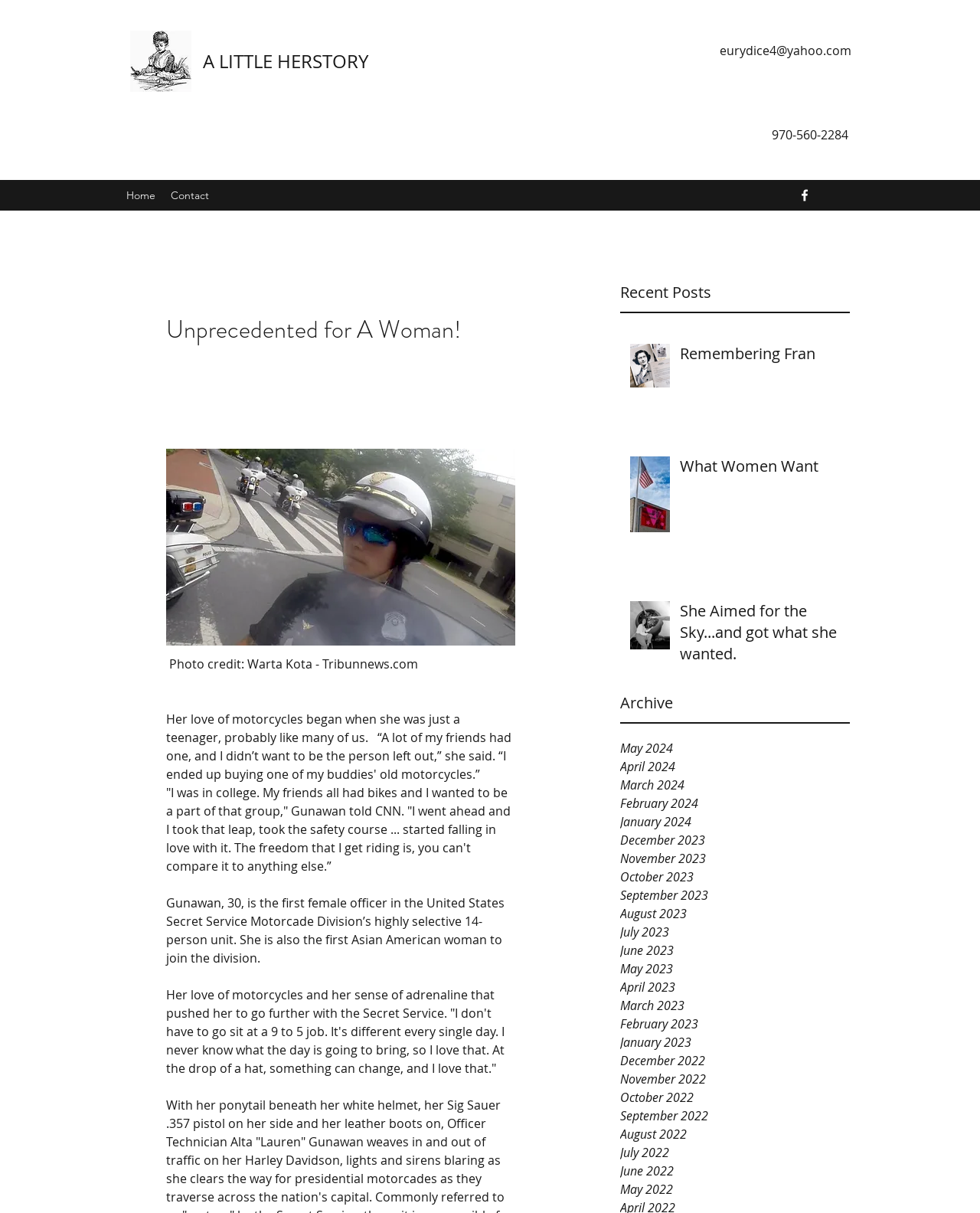Please identify the bounding box coordinates of the region to click in order to complete the given instruction: "Click the 'Remembering Fran' post". The coordinates should be four float numbers between 0 and 1, i.e., [left, top, right, bottom].

[0.694, 0.283, 0.858, 0.306]